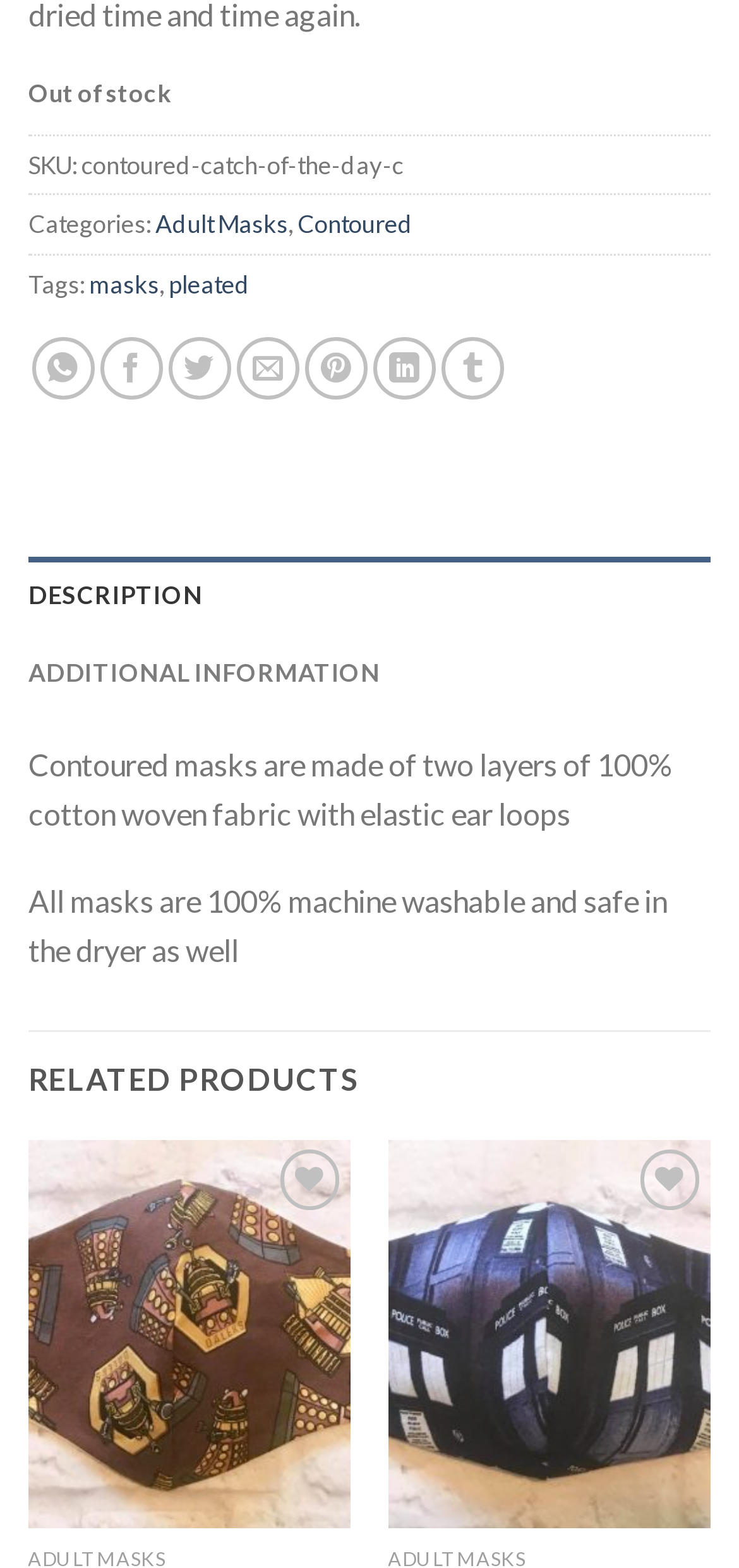Determine the bounding box coordinates for the clickable element to execute this instruction: "Add Contoured Adult Small Dr Who Daleks to wishlist". Provide the coordinates as four float numbers between 0 and 1, i.e., [left, top, right, bottom].

[0.344, 0.78, 0.449, 0.816]